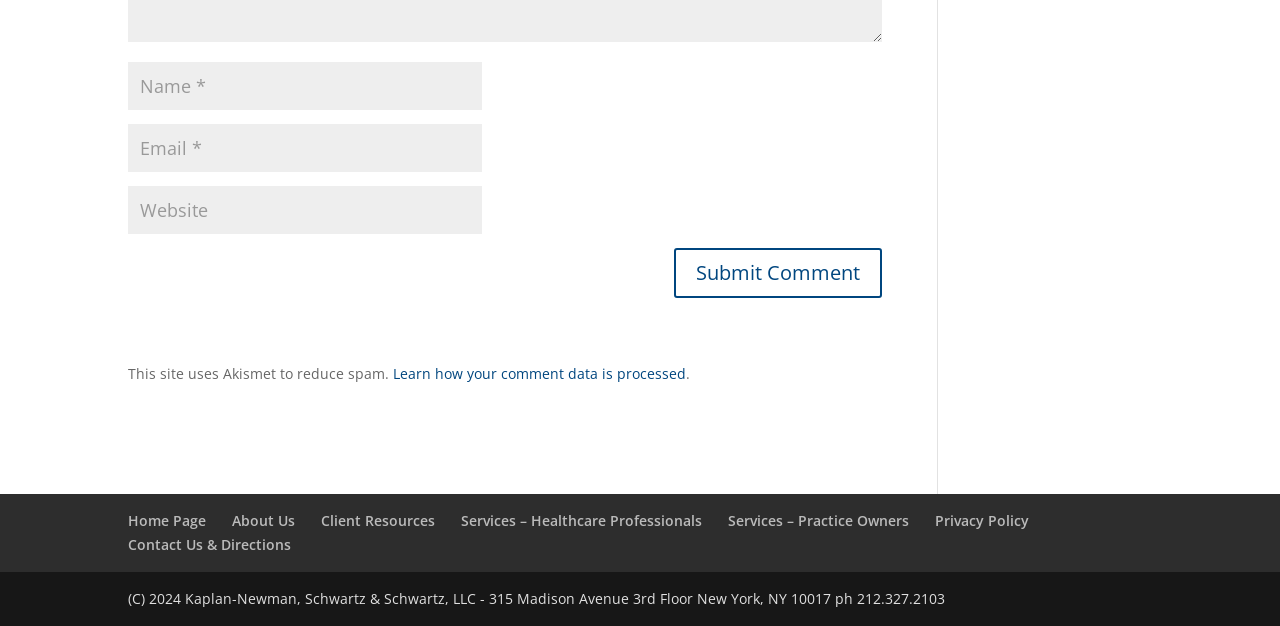Refer to the screenshot and answer the following question in detail:
What is the button label below the textboxes?

The button label below the textboxes is 'Submit Comment' because the button element with the text 'Submit Comment' is located below the textboxes, indicating that it is used to submit the user's comment or feedback.